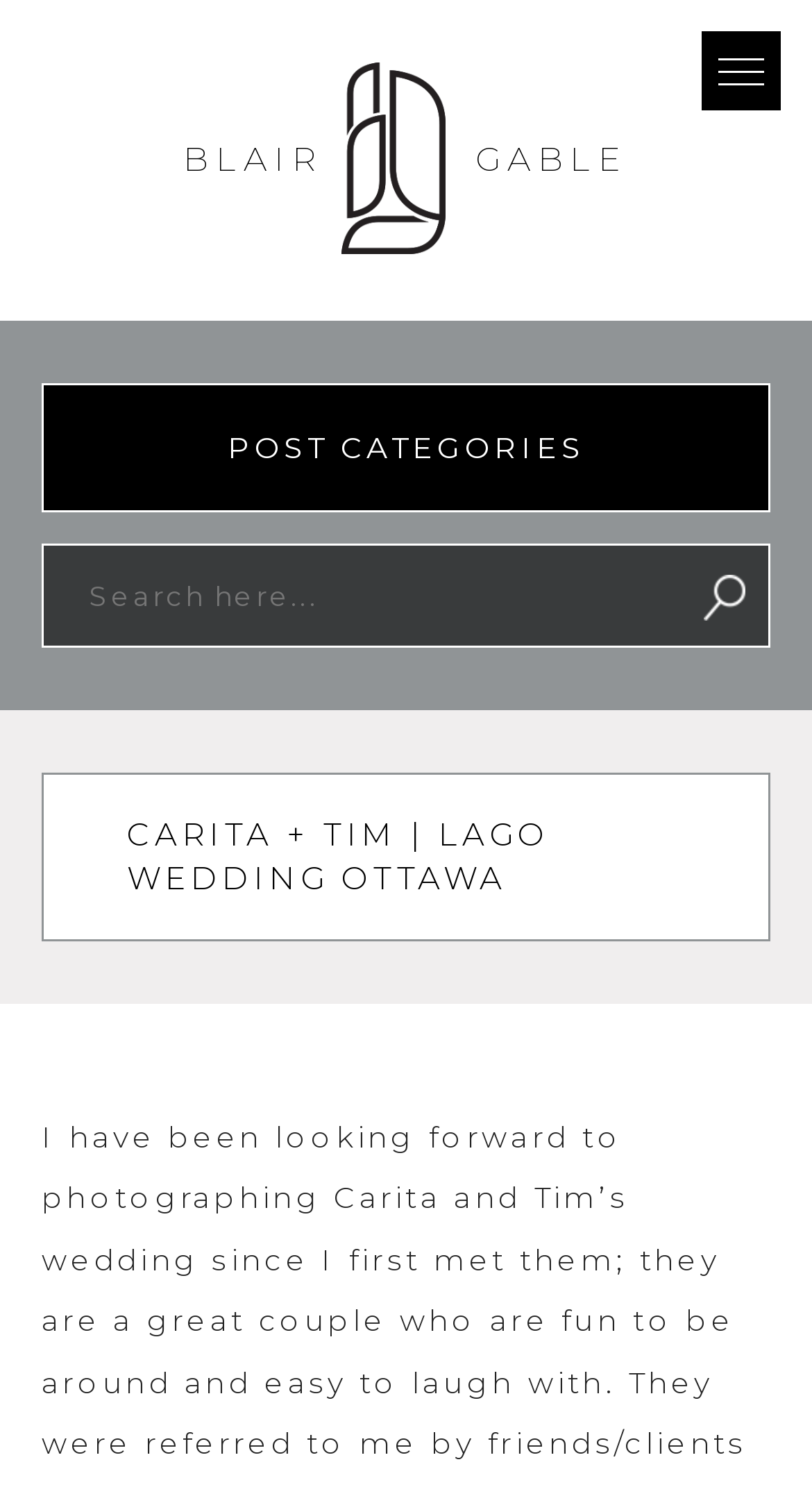Refer to the image and provide a thorough answer to this question:
What is the location of the wedding?

The location of the wedding can be inferred from the text 'CARITA + TIM | LAGO WEDDING OTTAWA' which is a heading on the webpage, indicating that the wedding took place in Ottawa.